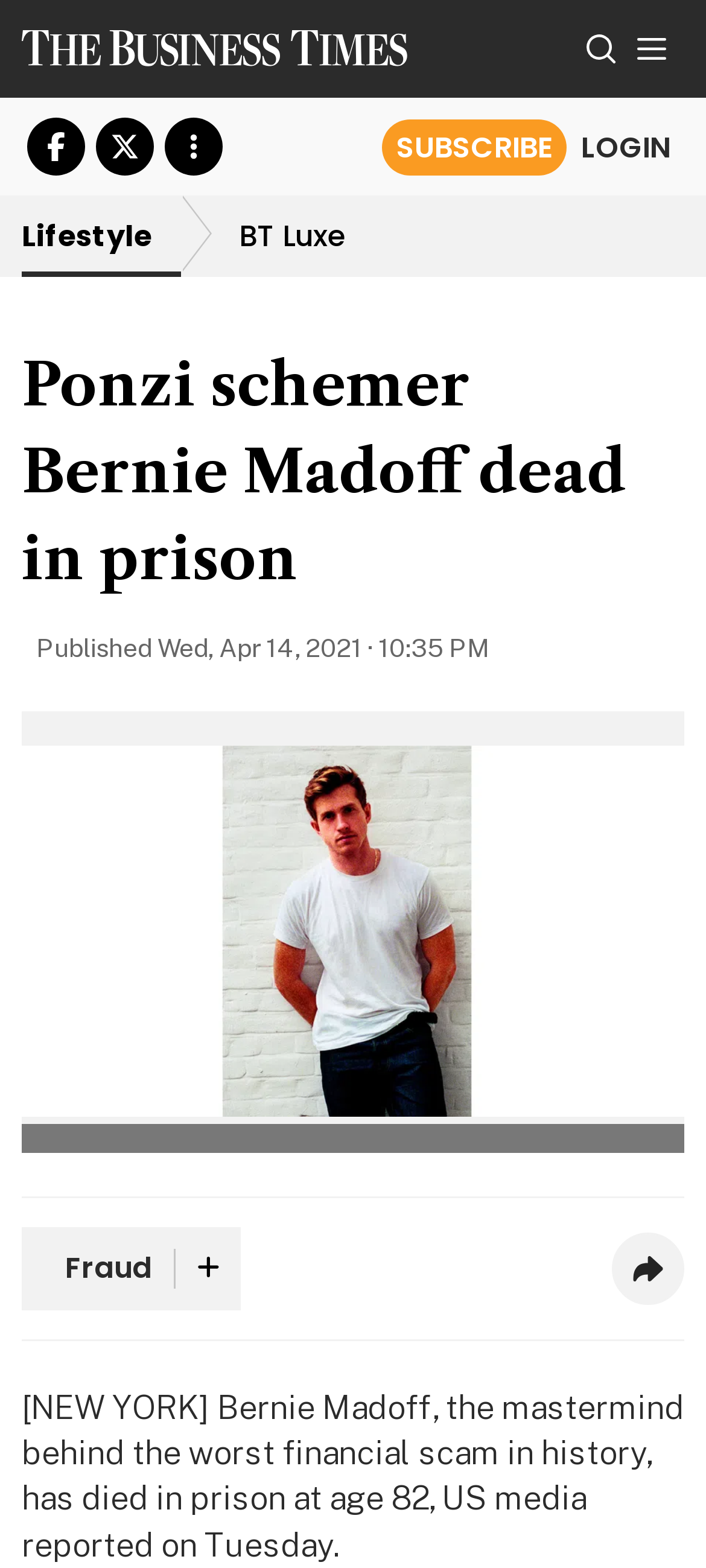Can you provide the bounding box coordinates for the element that should be clicked to implement the instruction: "Subscribe"?

[0.541, 0.076, 0.803, 0.111]